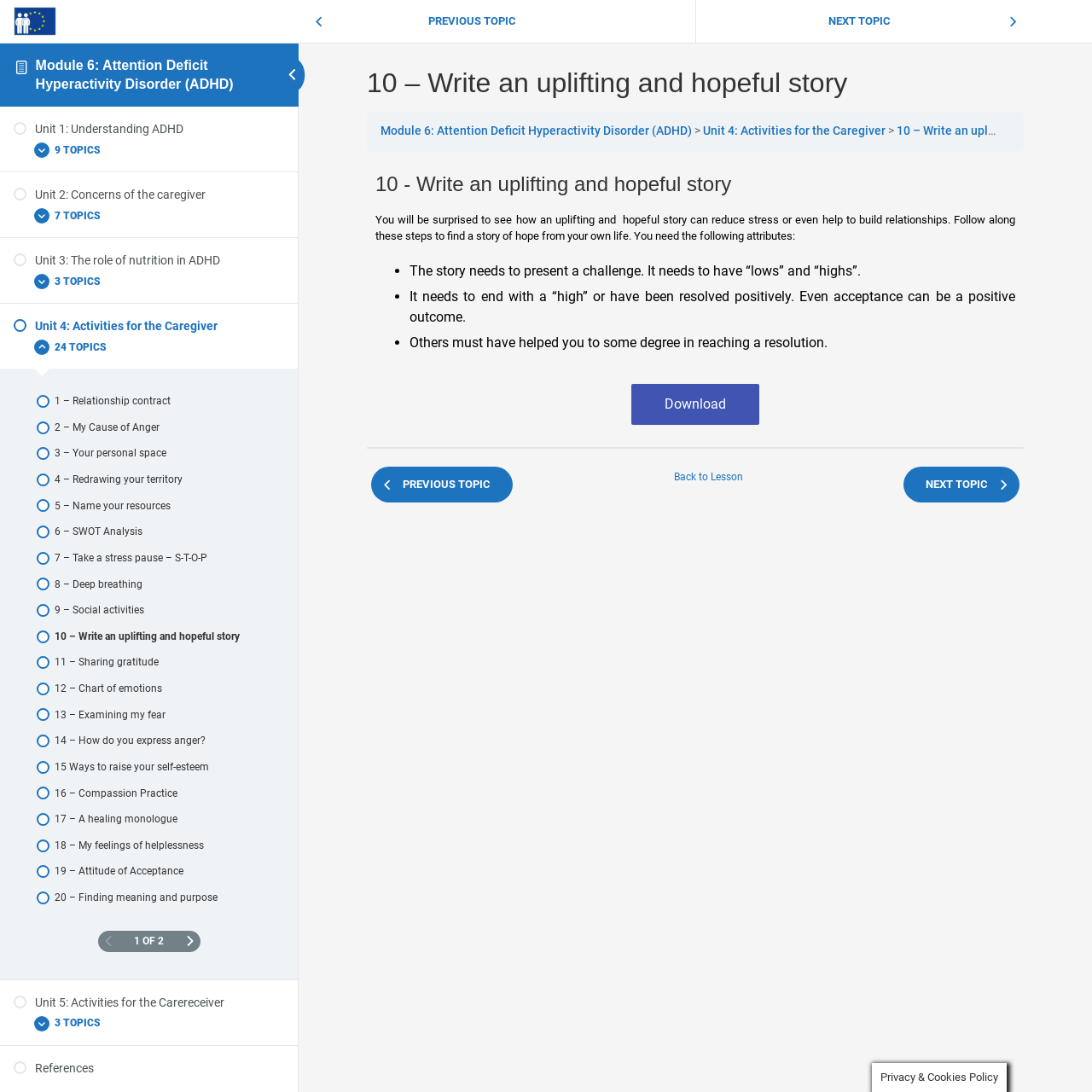What is the purpose of writing an uplifting and hopeful story?
Respond to the question with a well-detailed and thorough answer.

According to the webpage, writing an uplifting and hopeful story can help reduce stress or even build relationships, as stated in the text 'You will be surprised to see how an uplifting and hopeful story can reduce stress or even help to build relationships.'